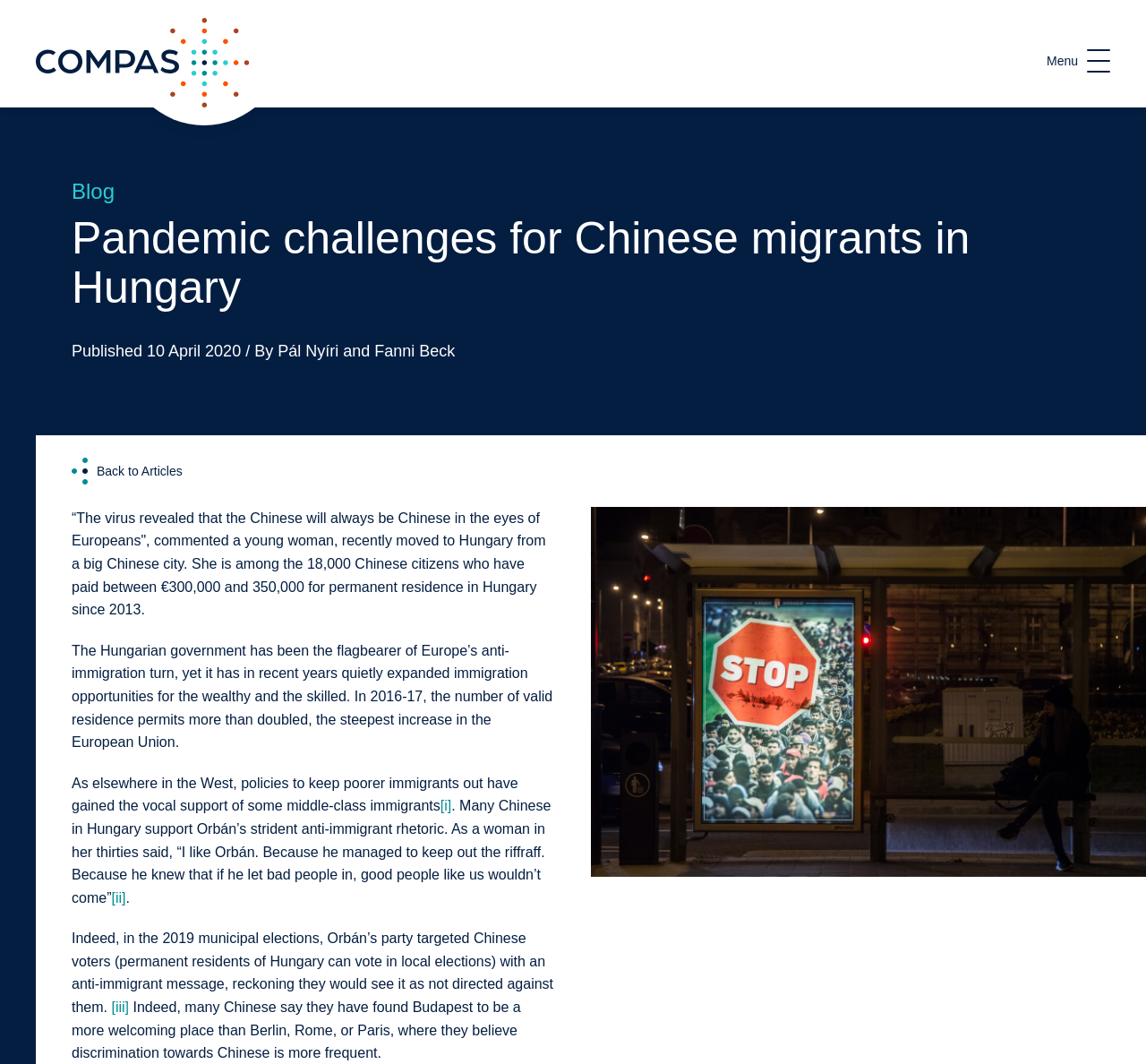Extract the bounding box coordinates for the described element: "Back to Articles". The coordinates should be represented as four float numbers between 0 and 1: [left, top, right, bottom].

[0.062, 0.409, 0.484, 0.476]